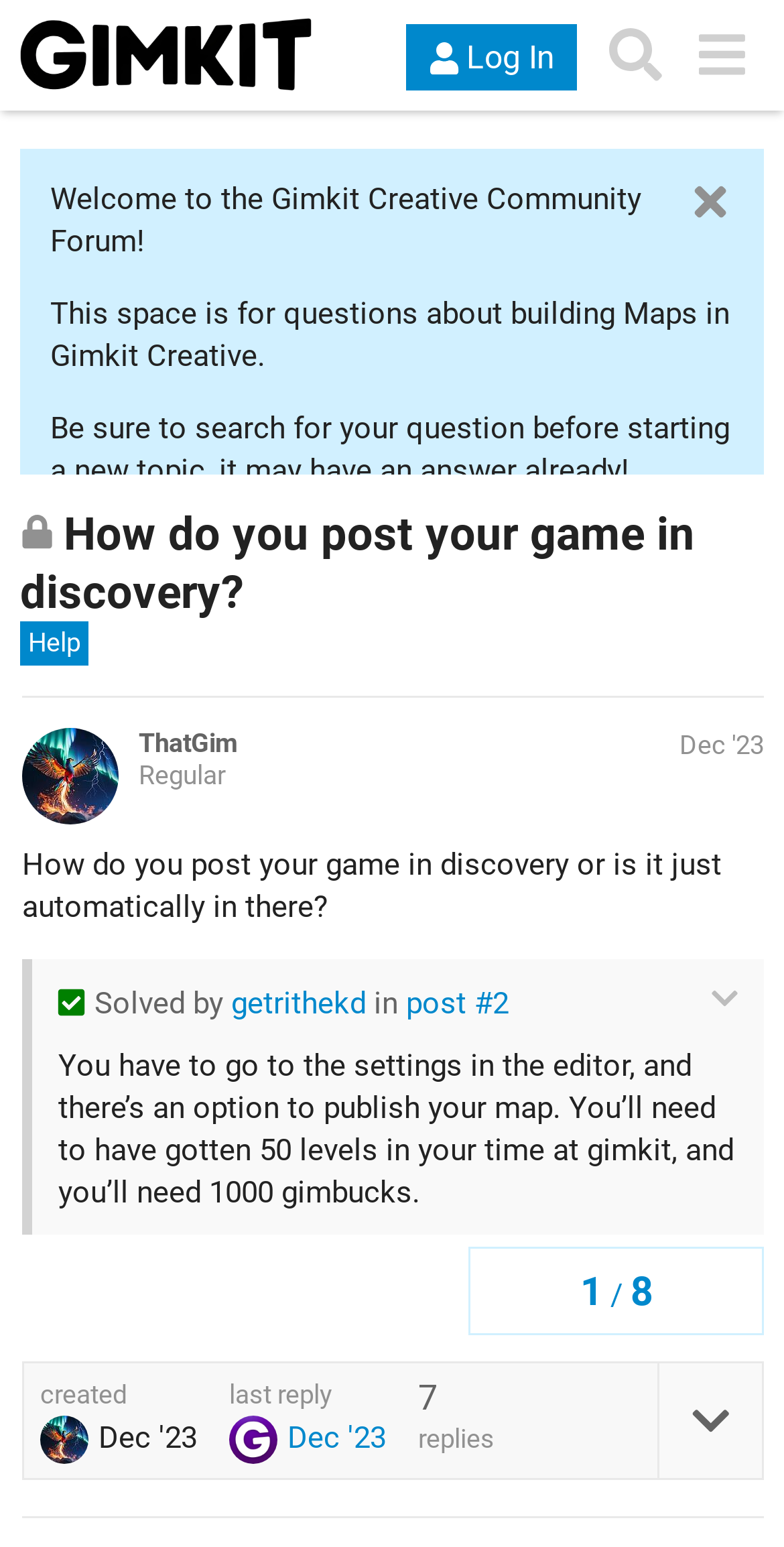Identify the bounding box coordinates of the section to be clicked to complete the task described by the following instruction: "Expand a post". The coordinates should be four float numbers between 0 and 1, formatted as [left, top, right, bottom].

[0.905, 0.636, 0.944, 0.657]